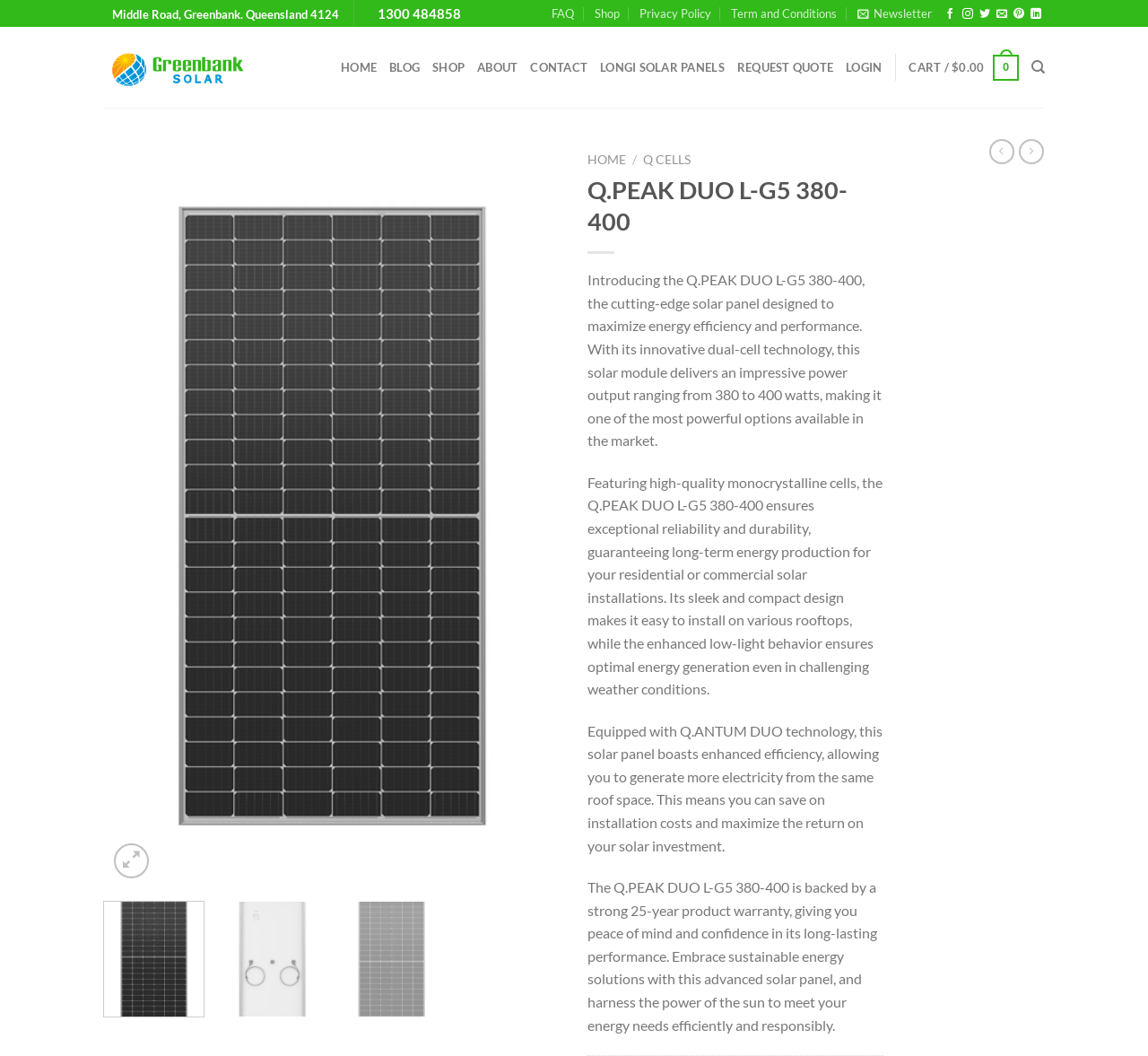Determine the webpage's heading and output its text content.

Q.PEAK DUO L-G5 380-400